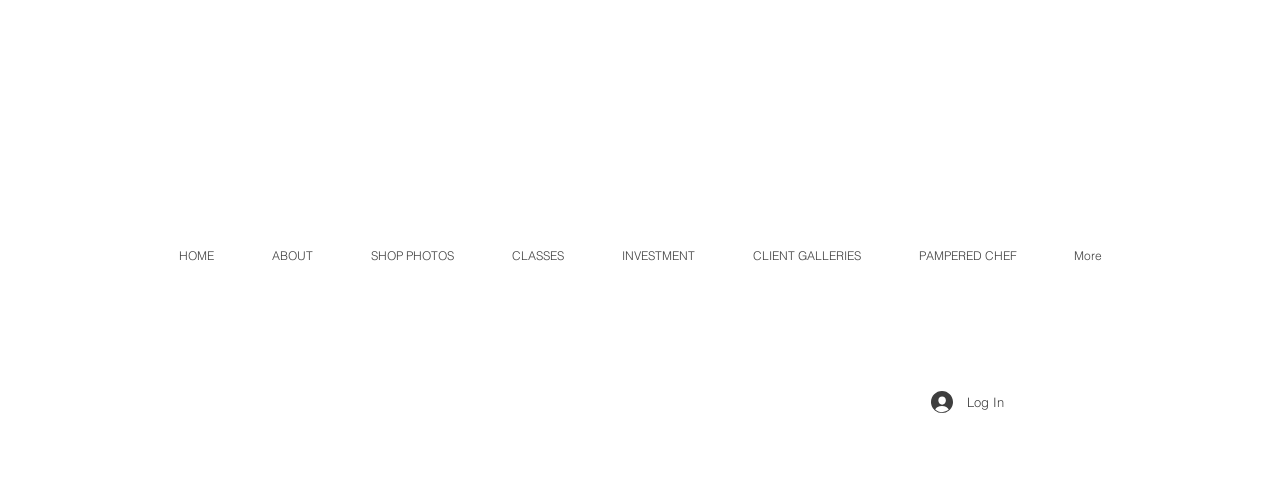Determine the bounding box coordinates of the element's region needed to click to follow the instruction: "view about page". Provide these coordinates as four float numbers between 0 and 1, formatted as [left, top, right, bottom].

[0.19, 0.478, 0.267, 0.582]